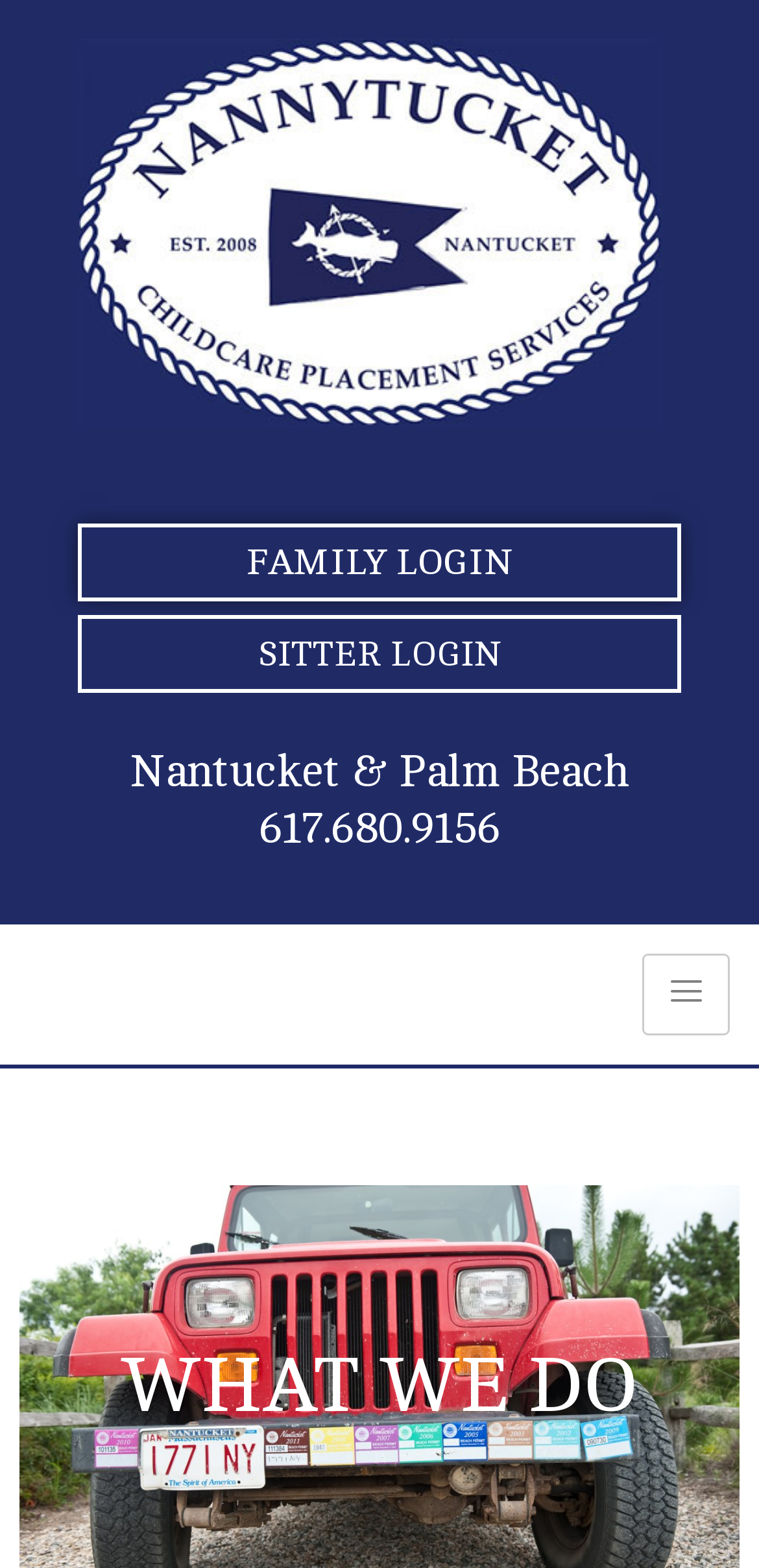With reference to the image, please provide a detailed answer to the following question: What is the location mentioned on the webpage?

The webpage mentions 'Nantucket & Palm Beach' as a location, which suggests that NannyTucket provides its services in these areas.